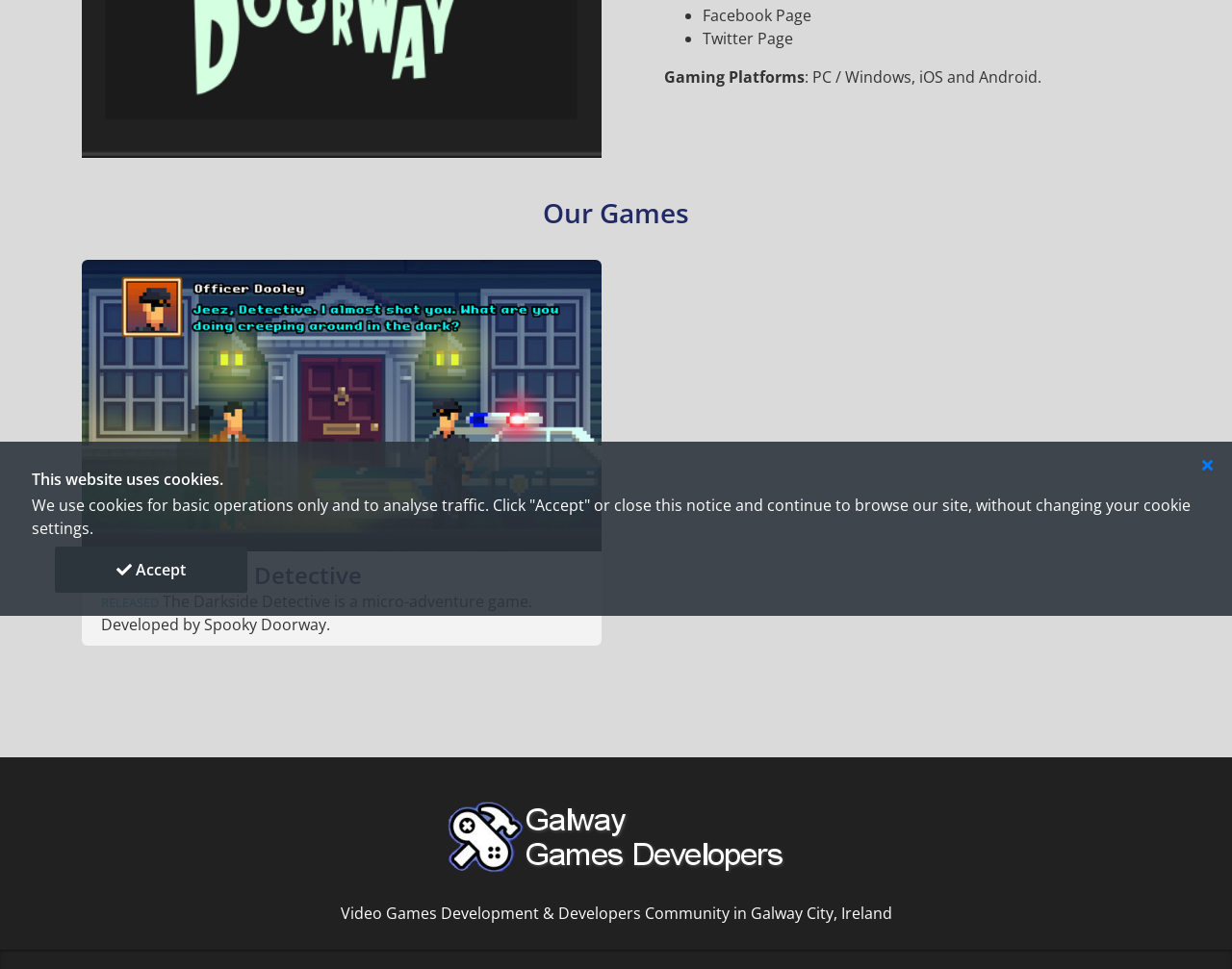Provide the bounding box coordinates for the UI element that is described by this text: "Twitter Page". The coordinates should be in the form of four float numbers between 0 and 1: [left, top, right, bottom].

[0.57, 0.029, 0.644, 0.051]